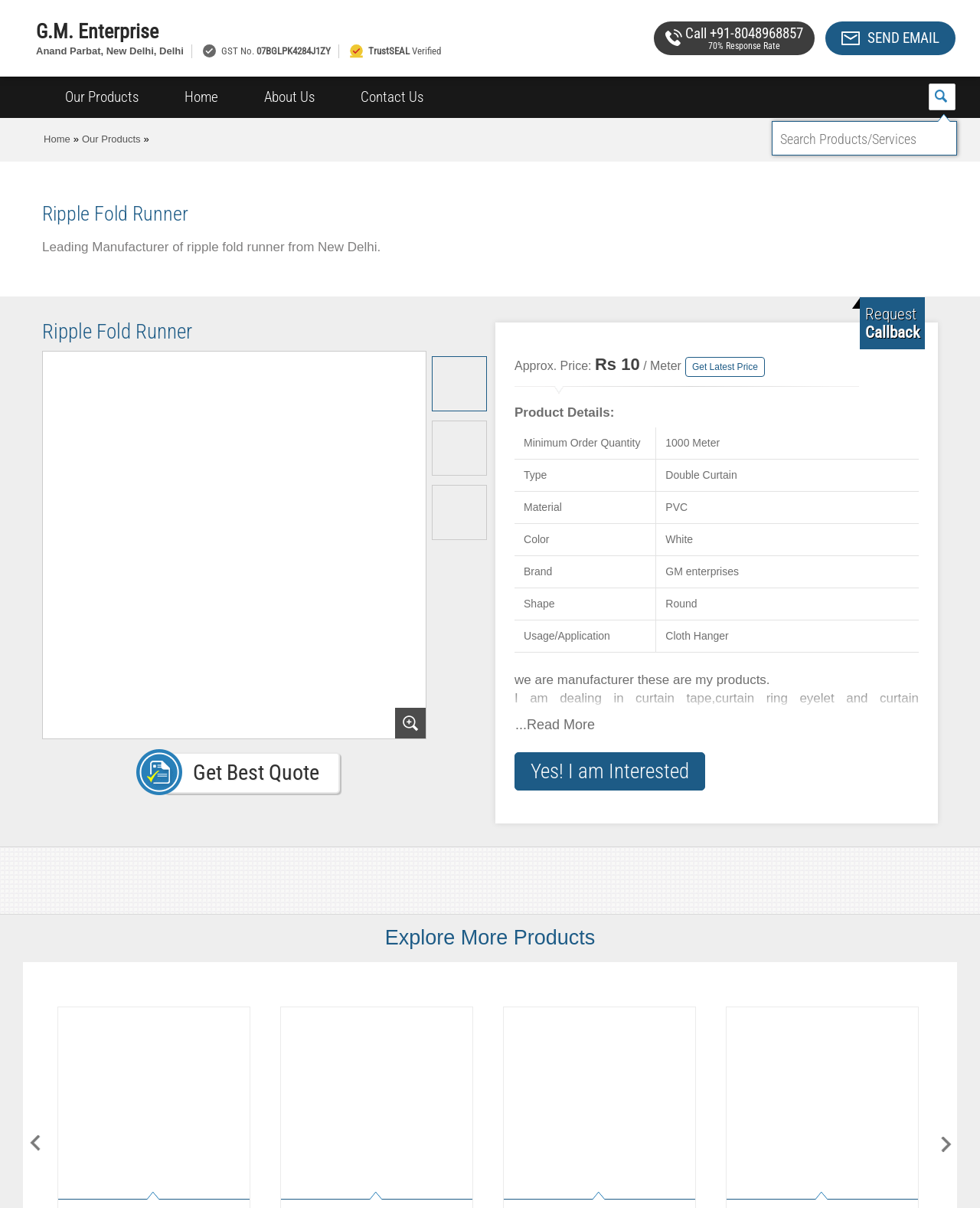Please find the bounding box coordinates of the section that needs to be clicked to achieve this instruction: "Get a quote for the Ripple Fold Runner".

[0.197, 0.629, 0.326, 0.65]